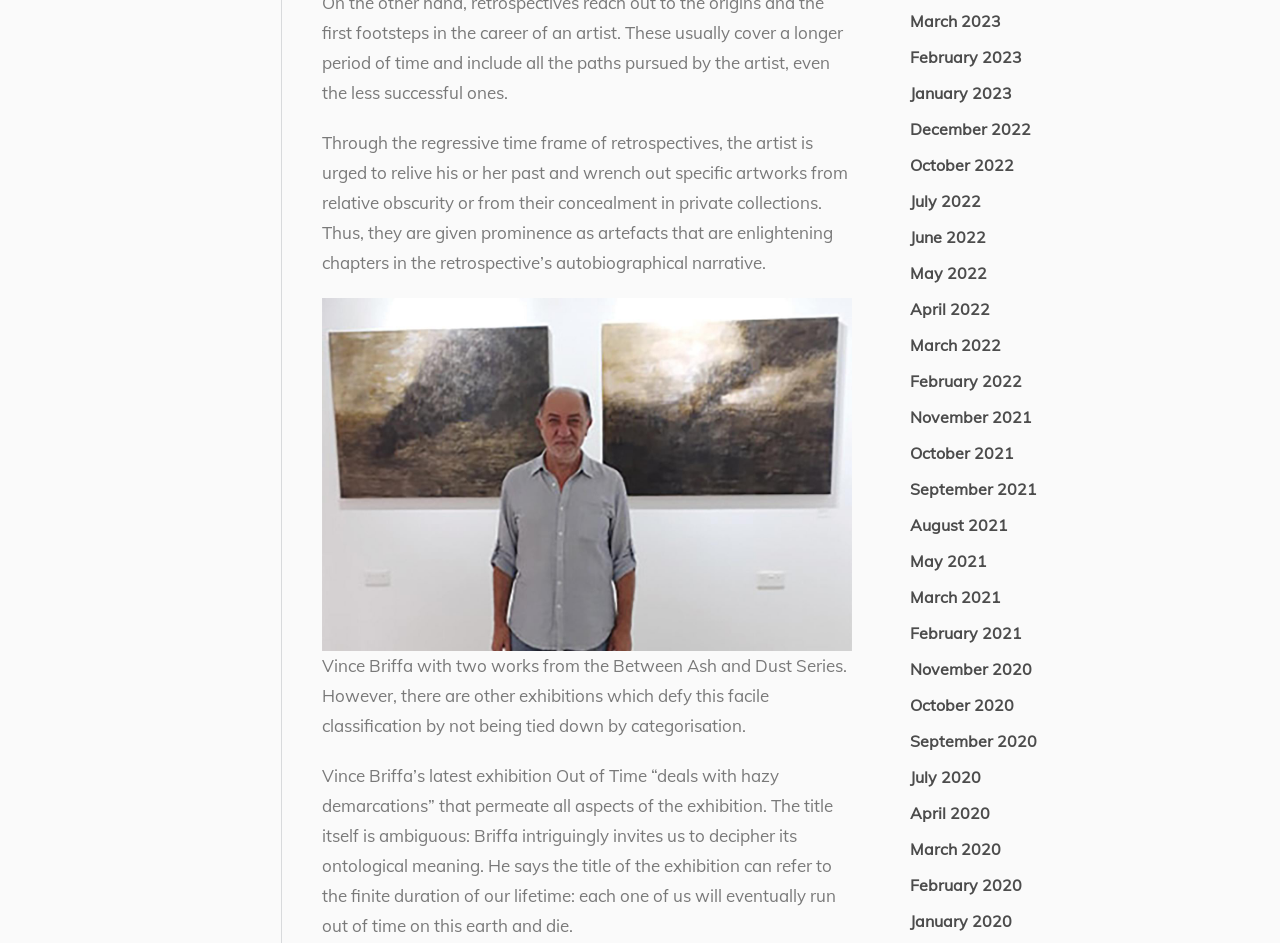Answer this question using a single word or a brief phrase:
What is the theme of retrospectives according to the text?

reliving the past